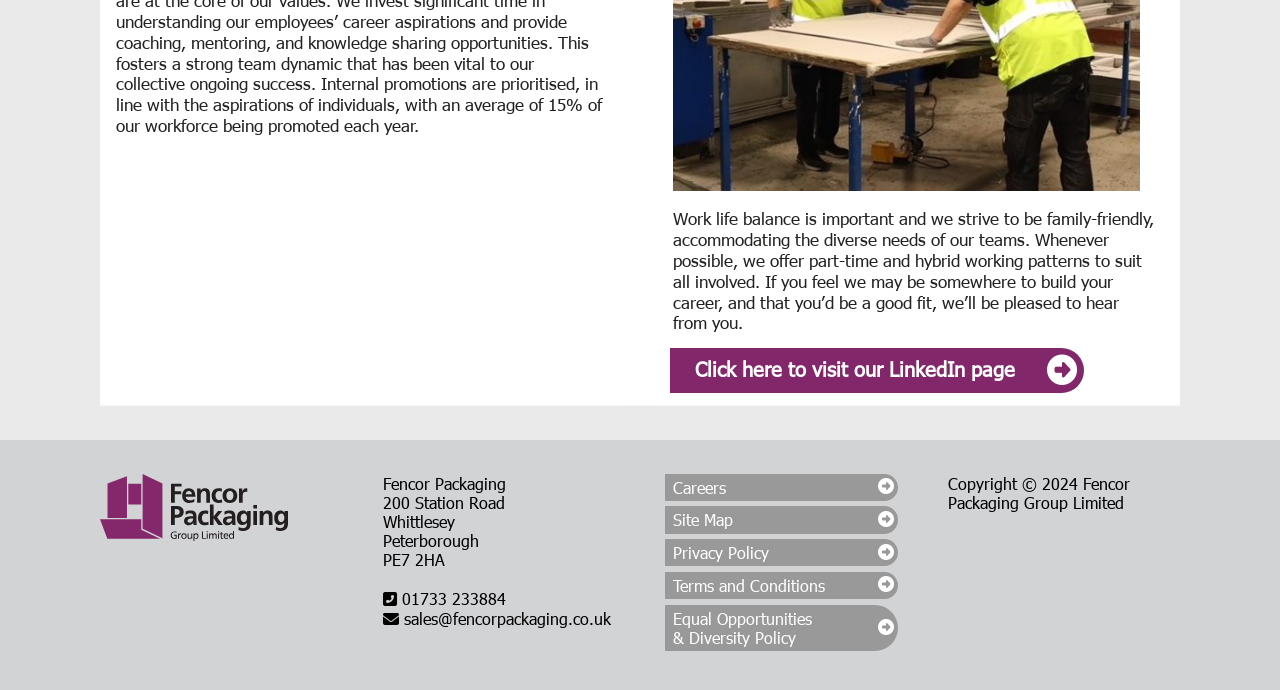Utilize the details in the image to give a detailed response to the question: What is the phone number of Fencor Packaging?

The phone number of Fencor Packaging is 01733 233884, which is mentioned in the contact information section.